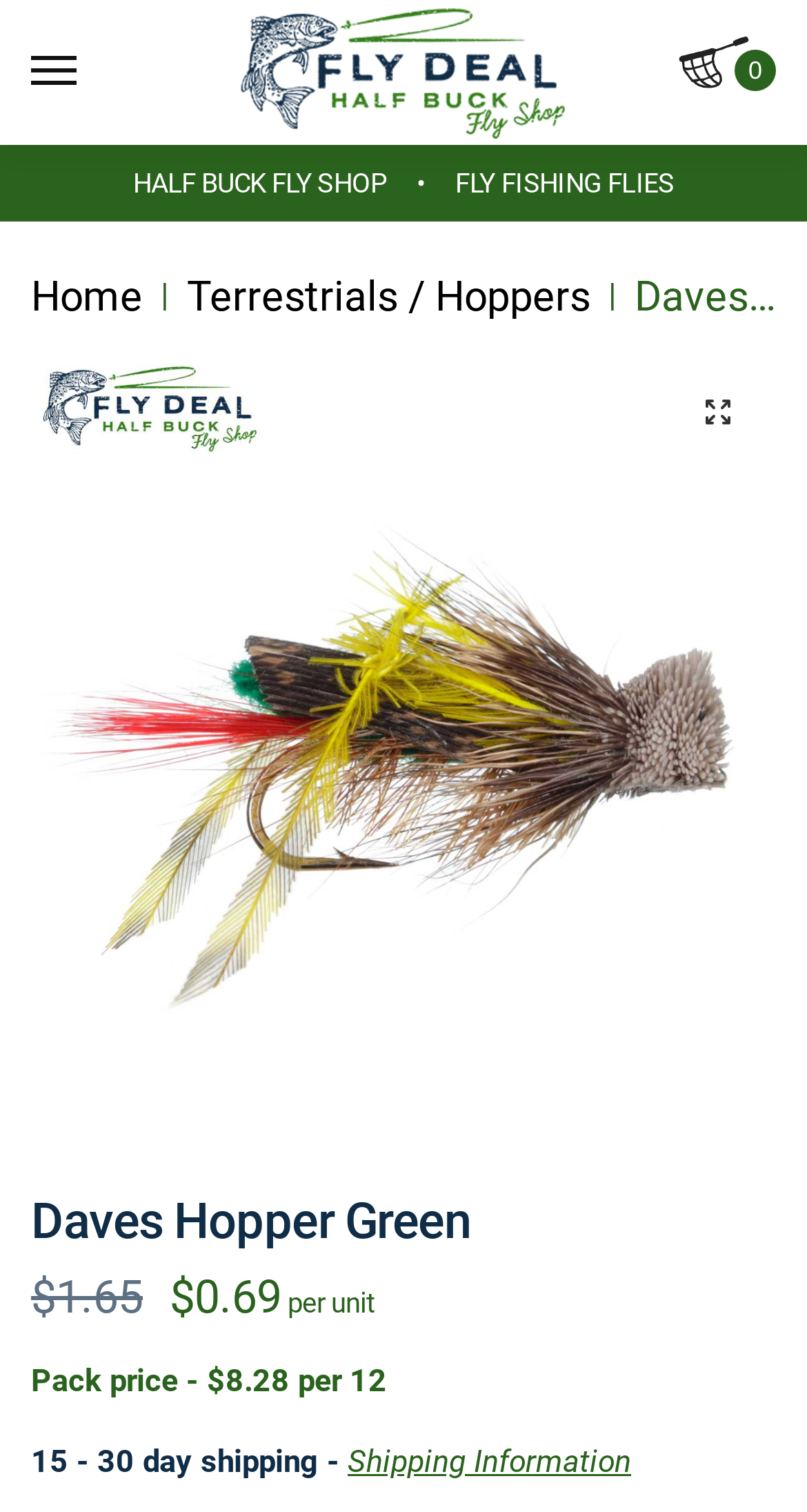Please provide a comprehensive answer to the question based on the screenshot: What is the shipping time?

I found the answer by looking at the static text element that says '15 - 30 day shipping -'.